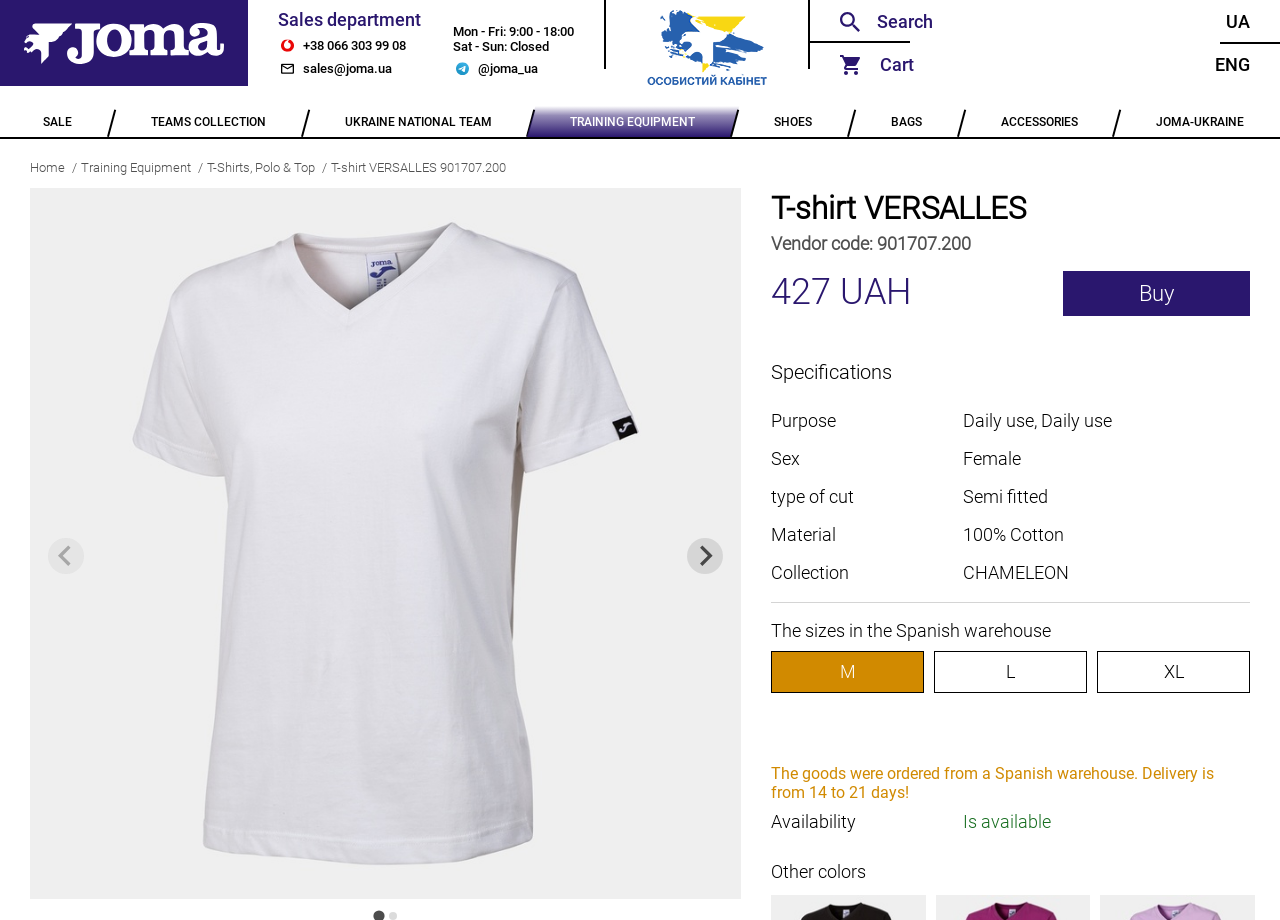Point out the bounding box coordinates of the section to click in order to follow this instruction: "View other colors".

[0.602, 0.936, 0.677, 0.958]